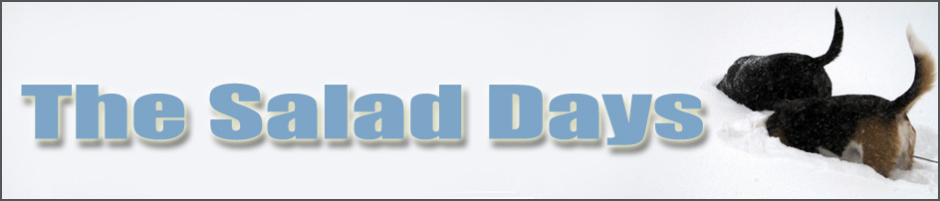Respond to the question below with a single word or phrase:
How many dogs are visible in the image?

two